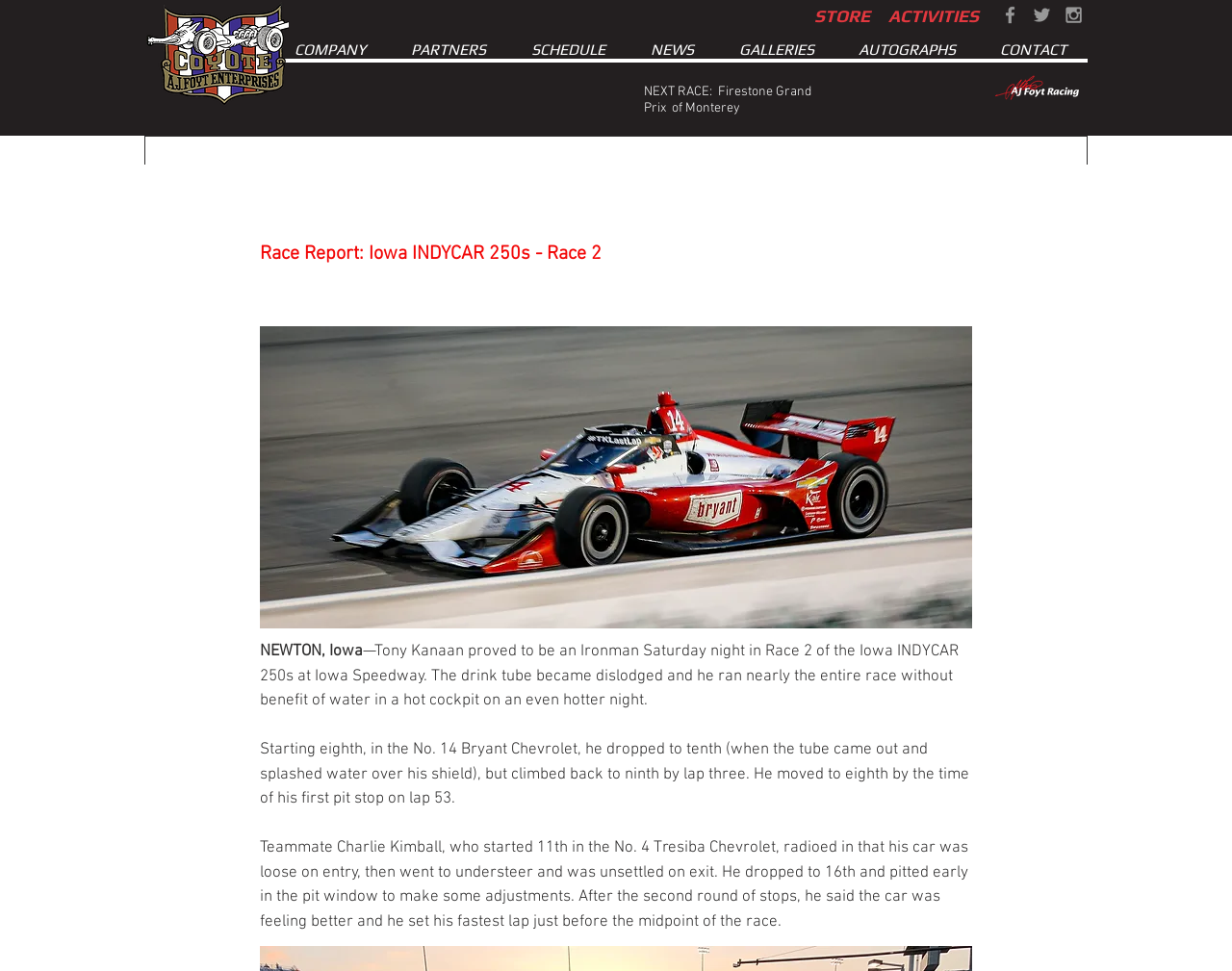Determine the bounding box coordinates of the region that needs to be clicked to achieve the task: "Click the image of ajfr.png".

[0.808, 0.076, 0.876, 0.104]